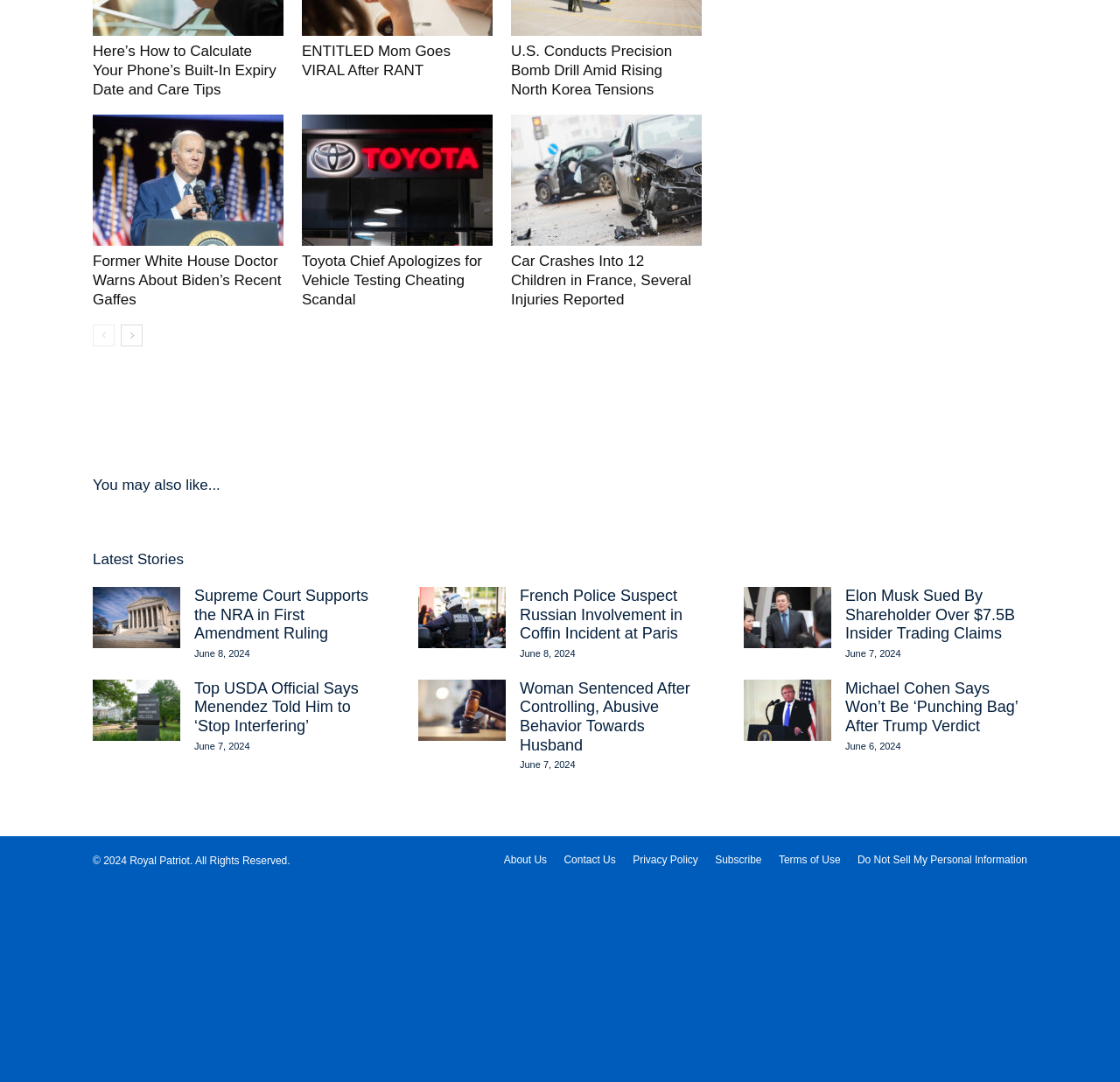Identify the bounding box coordinates for the UI element described as: "Contact Us".

[0.503, 0.788, 0.55, 0.802]